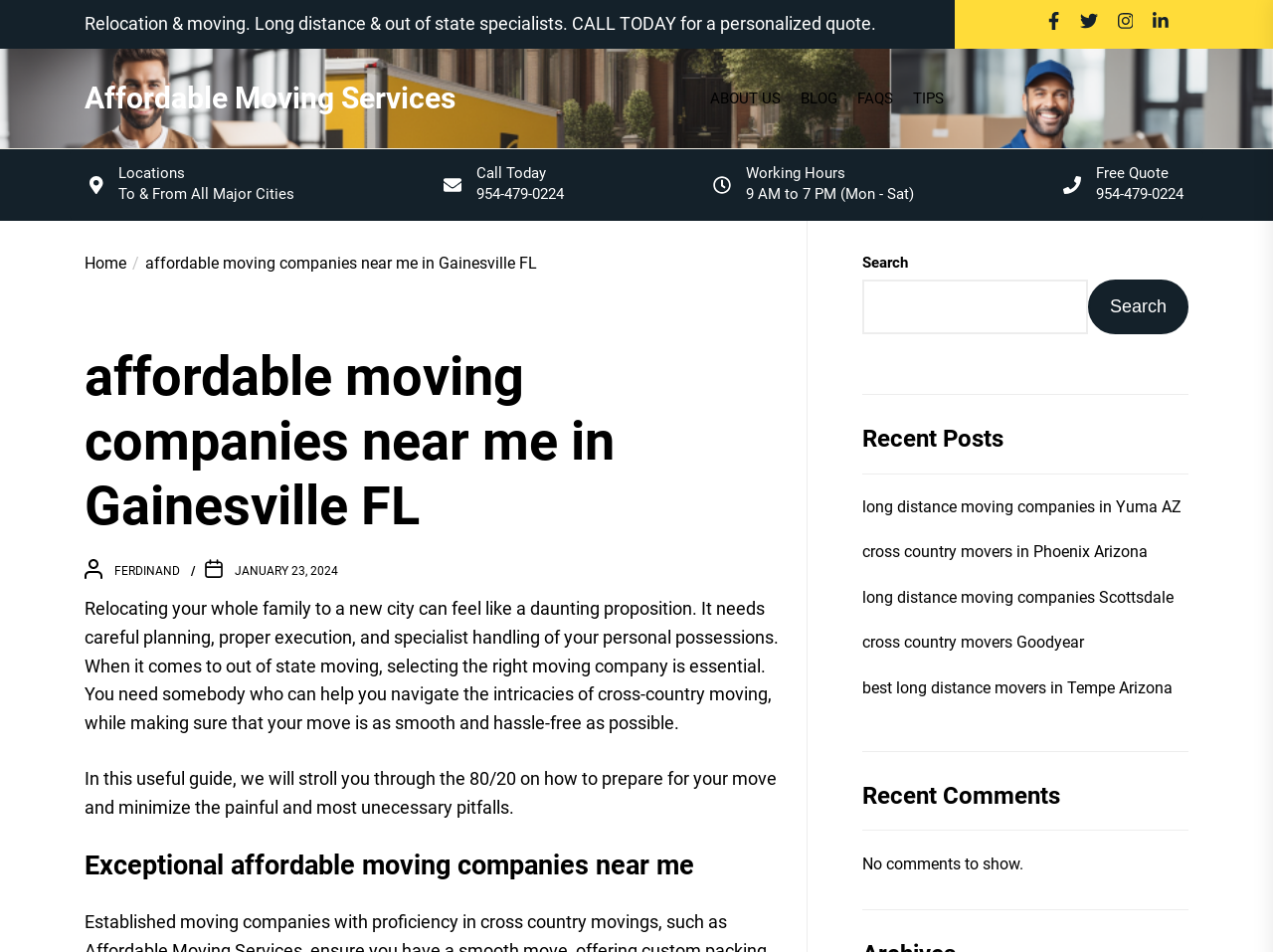Locate the bounding box coordinates of the area you need to click to fulfill this instruction: 'Click the 'ABOUT US' link'. The coordinates must be in the form of four float numbers ranging from 0 to 1: [left, top, right, bottom].

[0.558, 0.097, 0.613, 0.112]